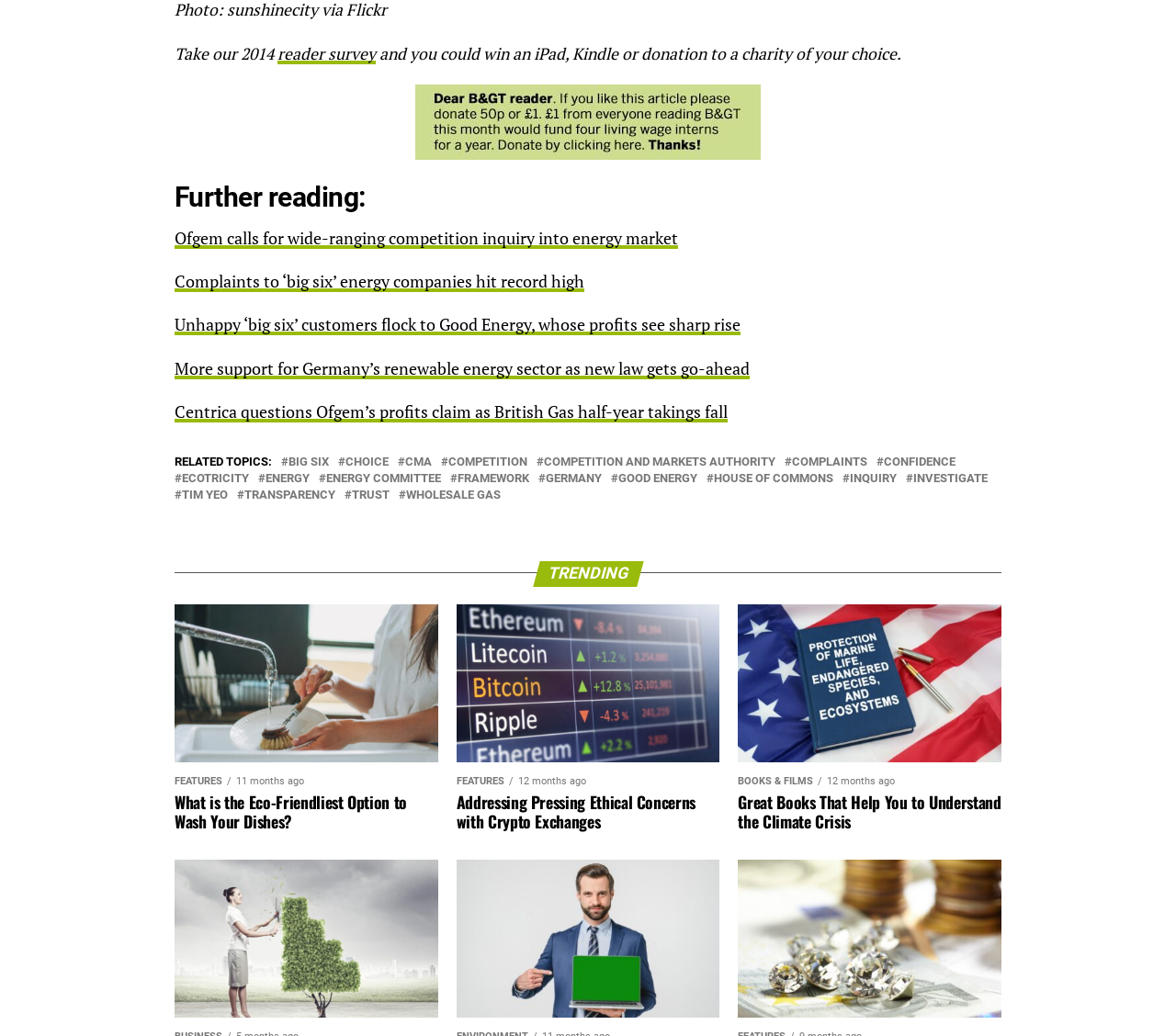What is the topic of the article 'Ofgem calls for wide-ranging competition inquiry into energy market'? Analyze the screenshot and reply with just one word or a short phrase.

Energy market